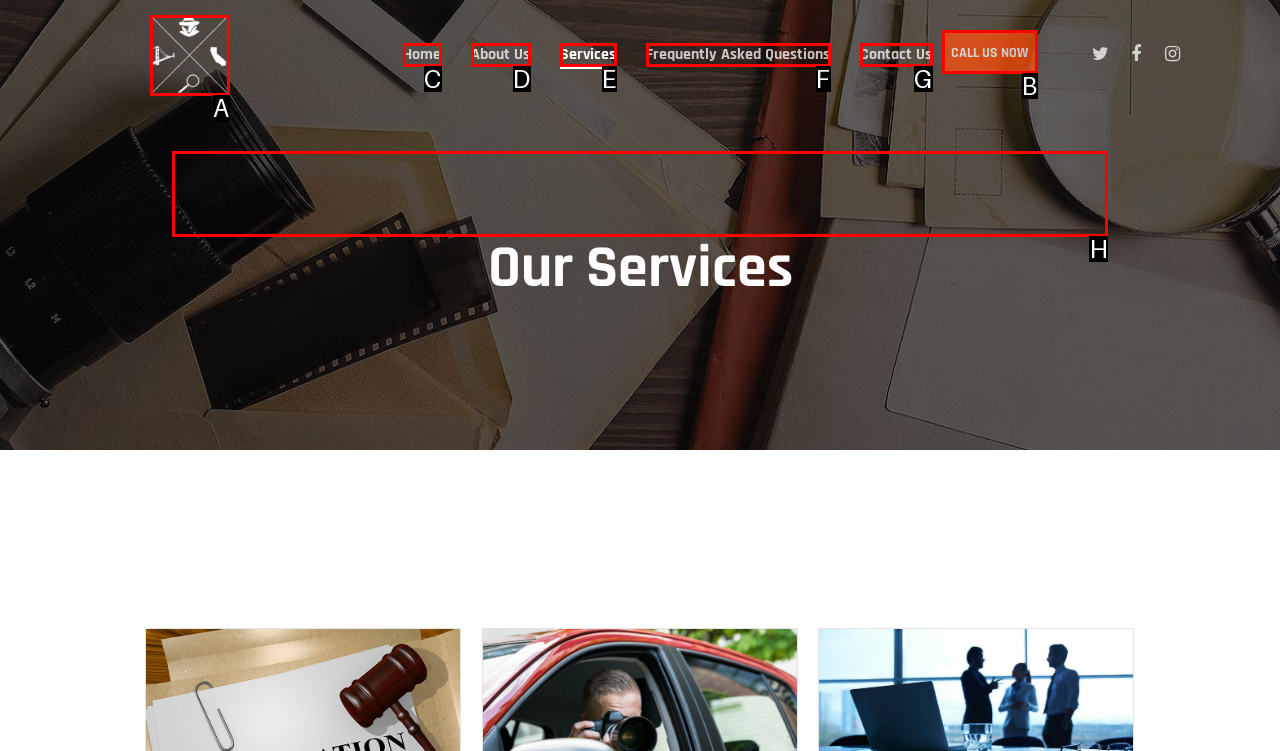Identify the HTML element that best matches the description: About Us. Provide your answer by selecting the corresponding letter from the given options.

D